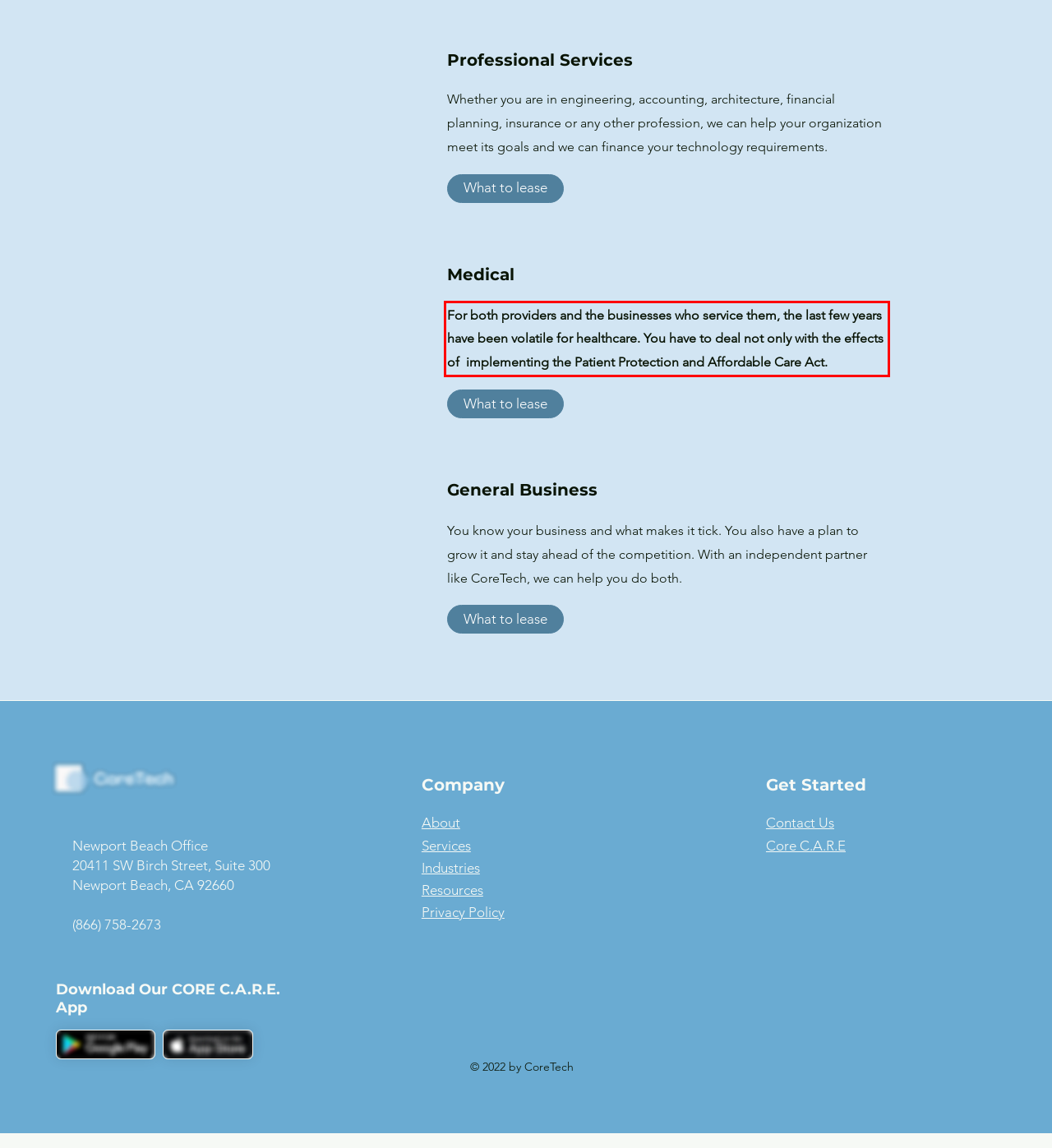Analyze the webpage screenshot and use OCR to recognize the text content in the red bounding box.

For both providers and the businesses who service them, the last few years have been volatile for healthcare. You have to deal not only with the effects of implementing the Patient Protection and Affordable Care Act.